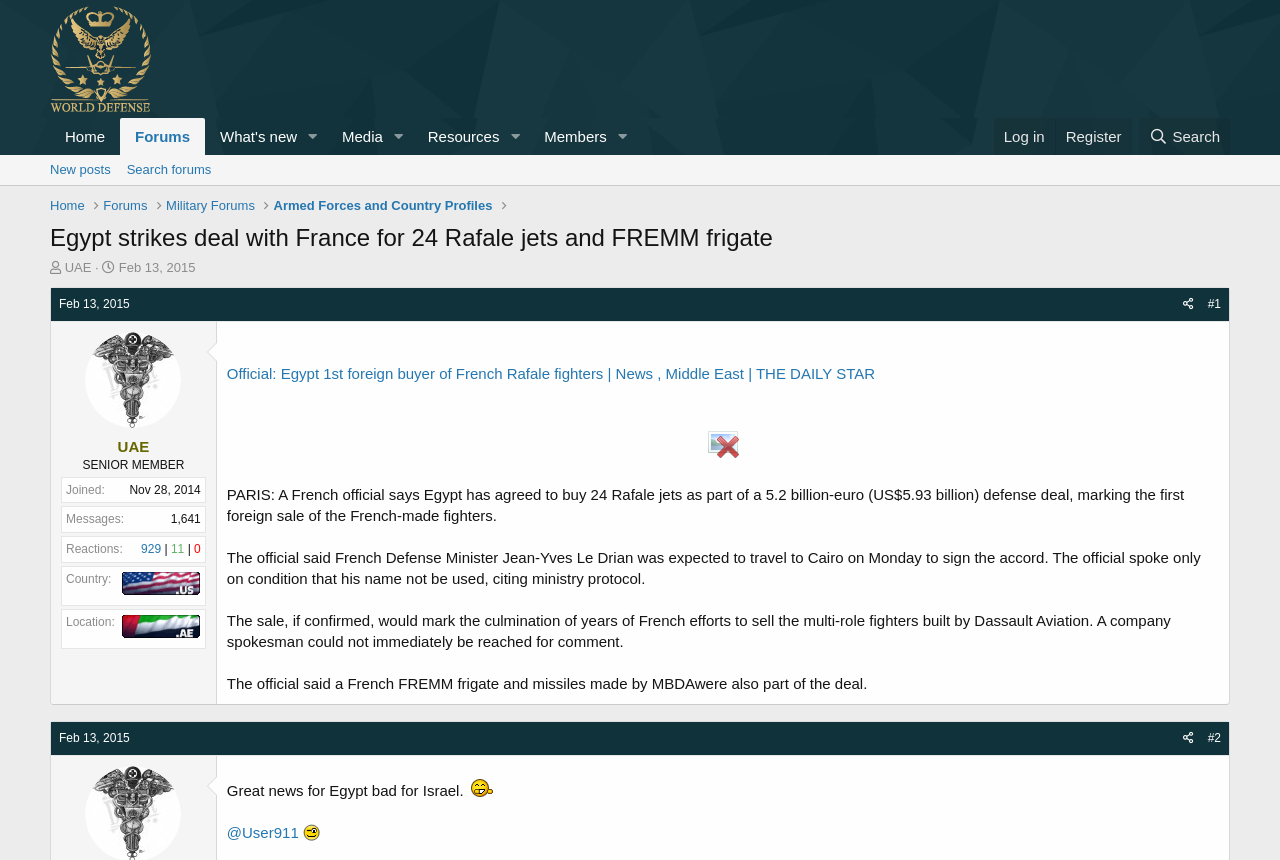Identify and provide the title of the webpage.

Egypt strikes deal with France for 24 Rafale jets and FREMM frigate